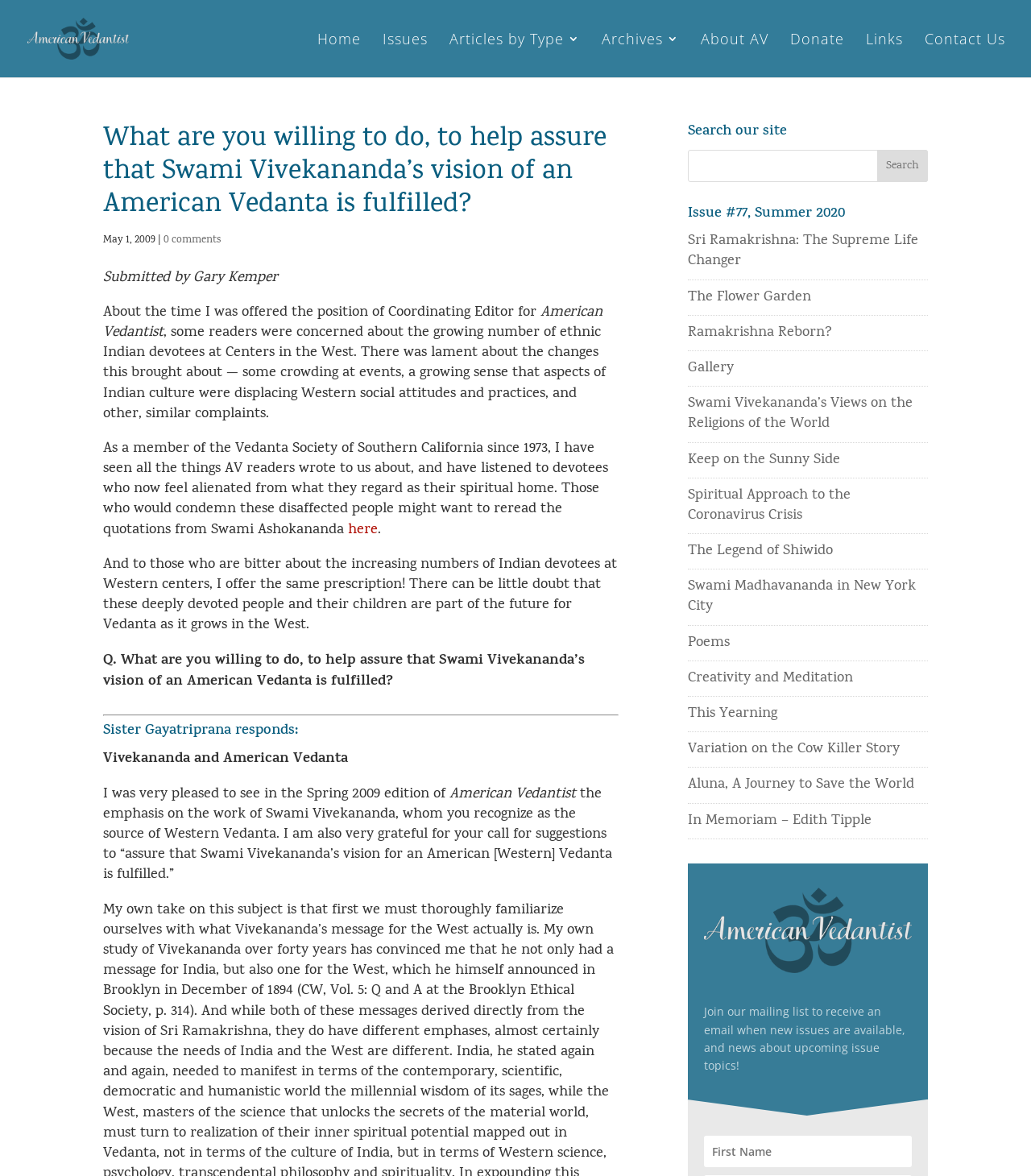Please answer the following question using a single word or phrase: 
What is the purpose of the search bar?

To search the site